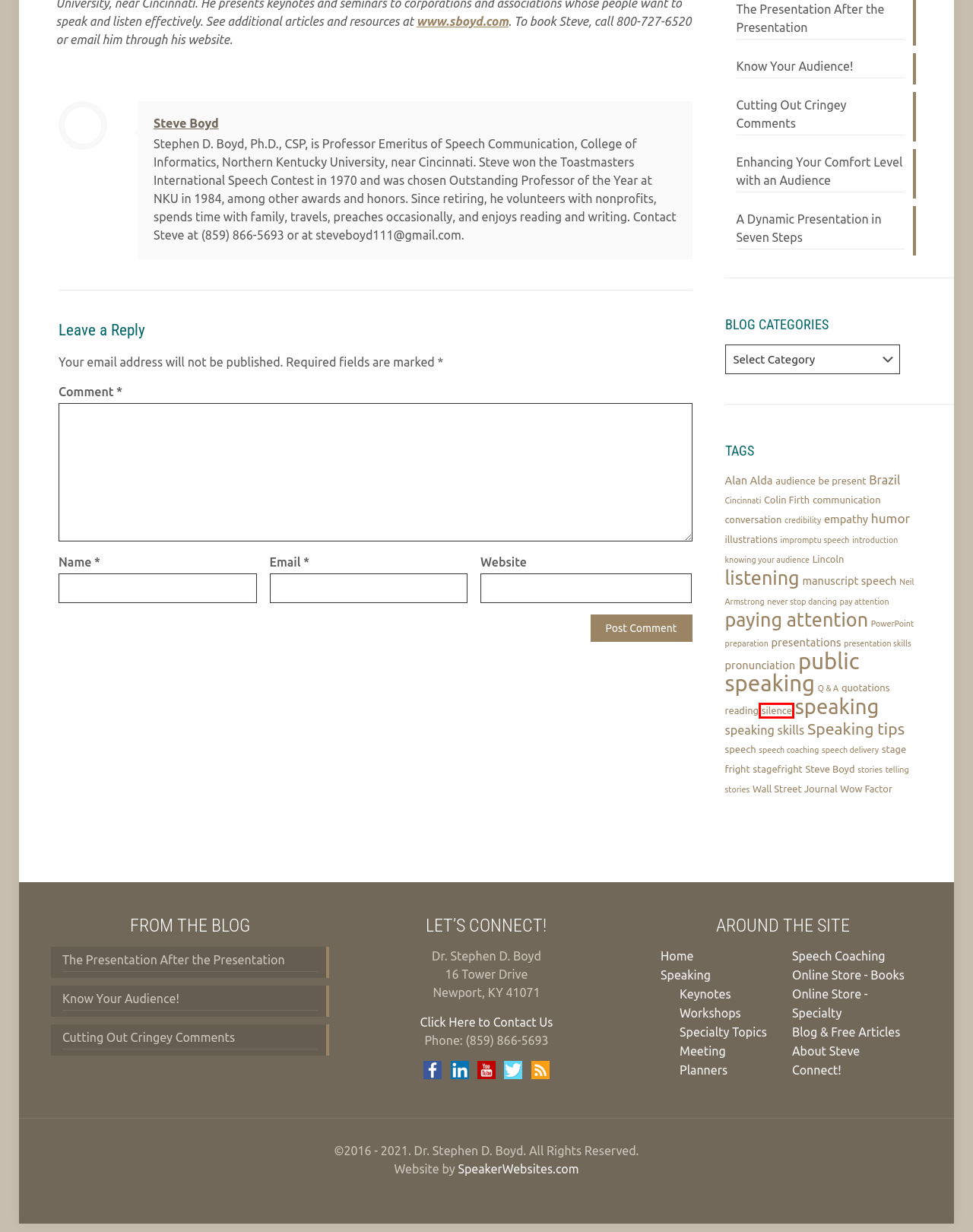Observe the webpage screenshot and focus on the red bounding box surrounding a UI element. Choose the most appropriate webpage description that corresponds to the new webpage after clicking the element in the bounding box. Here are the candidates:
A. impromptu speech – Steve Boyd, PhD, CSP, WCPS
B. presentation skills – Steve Boyd, PhD, CSP, WCPS
C. empathy – Steve Boyd, PhD, CSP, WCPS
D. silence – Steve Boyd, PhD, CSP, WCPS
E. conversation – Steve Boyd, PhD, CSP, WCPS
F. A Dynamic Presentation in Seven Steps – Steve Boyd, PhD, CSP, WCPS
G. Specialty Items – Steve Boyd, PhD, CSP, WCPS
H. Speaking tips – Steve Boyd, PhD, CSP, WCPS

D